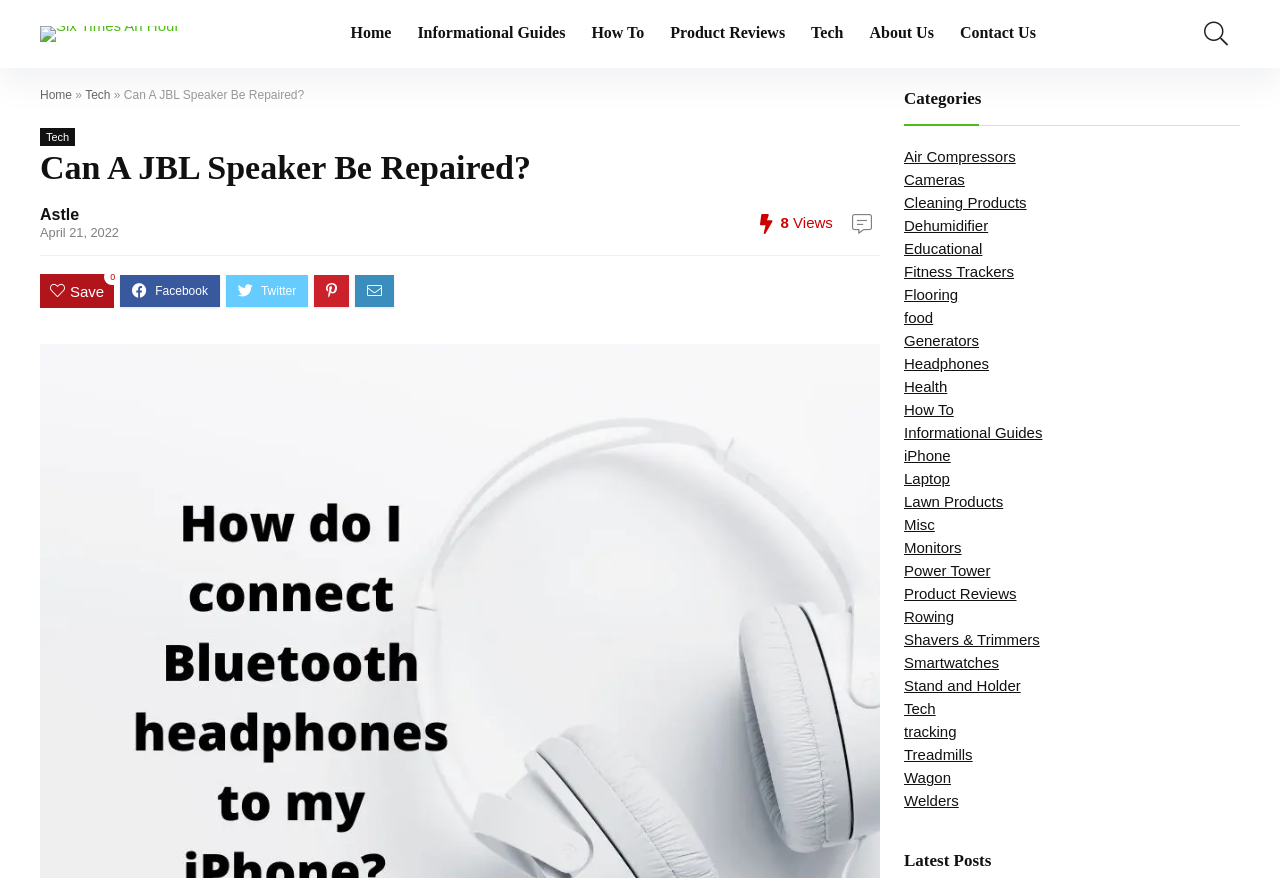What is the category of the article?
Please provide a single word or phrase as your answer based on the image.

Tech